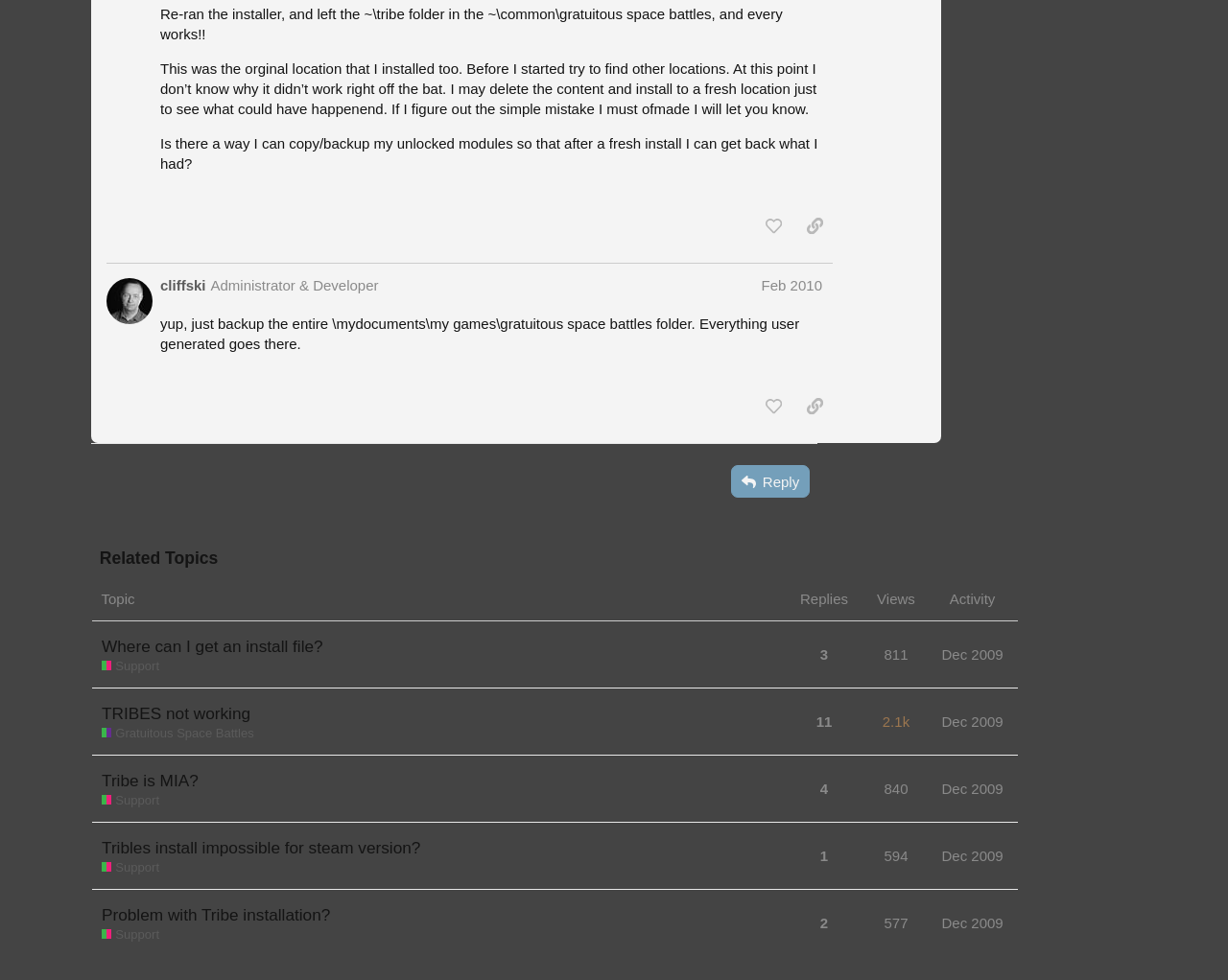What is the topic of the post #8?
Use the information from the image to give a detailed answer to the question.

I determined the answer by looking at the post #8 by @cliffski, which has a heading 'cliffski Administrator & Developer Feb 2010' and a StaticText 'yup, just backup the entire \mydocuments\my games\gratuitous space battles folder. Everything user generated goes there.' This indicates that the topic of the post is related to Gratuitous Space Battles.